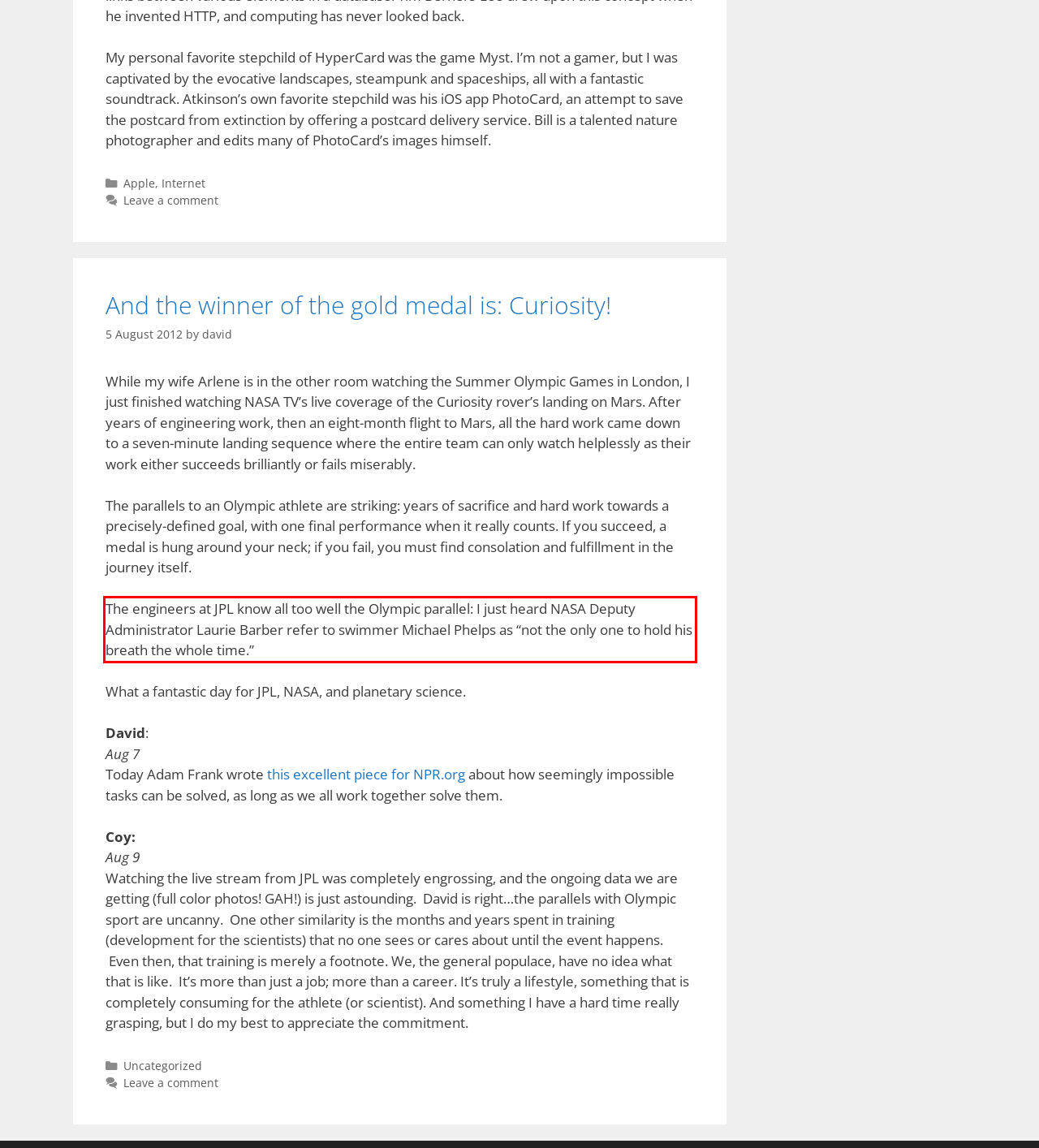You are given a webpage screenshot with a red bounding box around a UI element. Extract and generate the text inside this red bounding box.

The engineers at JPL know all too well the Olympic parallel: I just heard NASA Deputy Administrator Laurie Barber refer to swimmer Michael Phelps as “not the only one to hold his breath the whole time.”